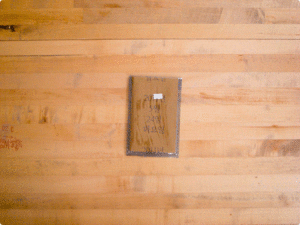What is the finish of the wooden background?
Could you answer the question in a detailed manner, providing as much information as possible?

The wooden background has a natural finish, with visible grains and variations in color, creating a warm and inviting atmosphere, which suggests that the finish is natural and not processed or painted.